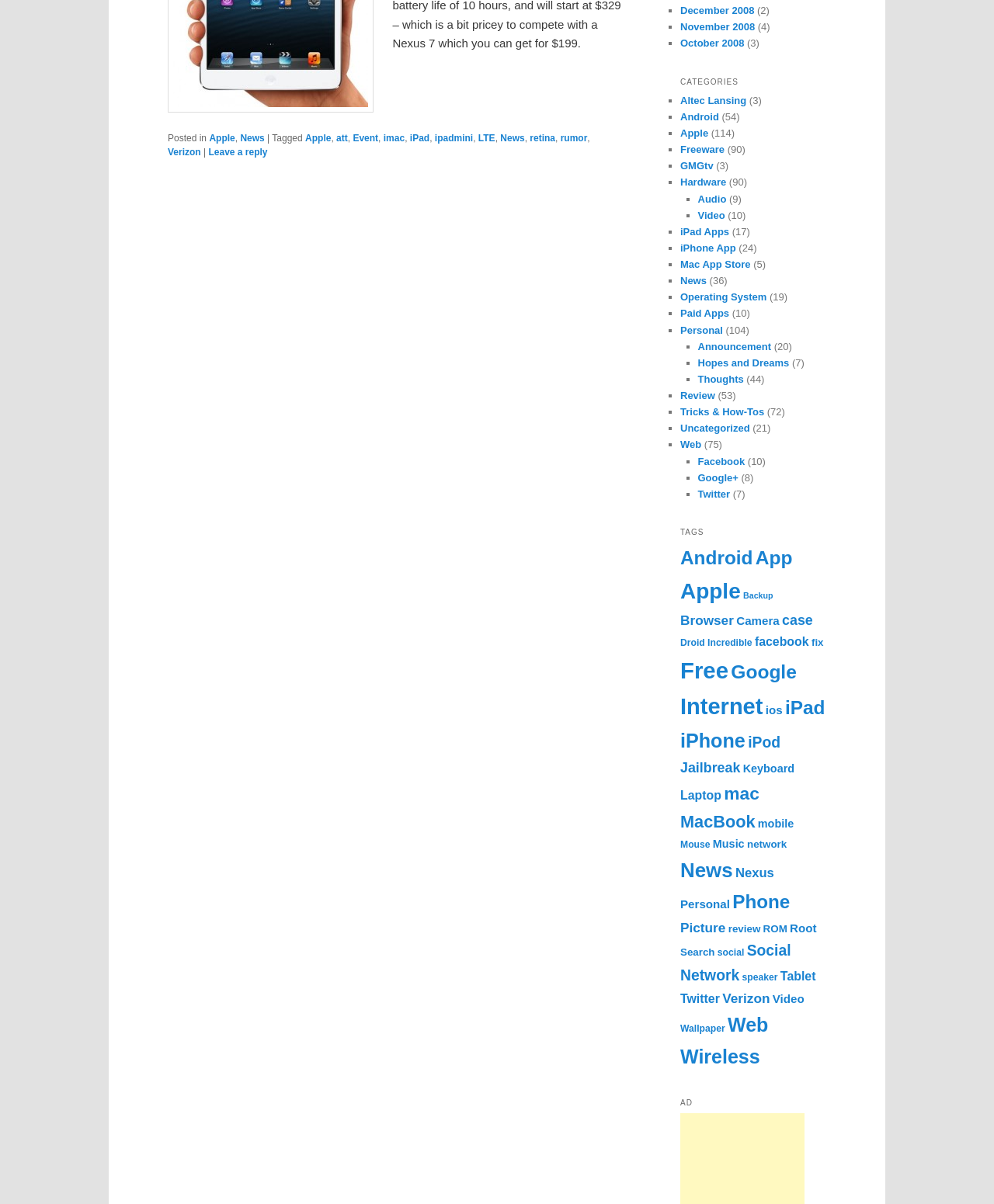What categories are listed on this webpage?
Make sure to answer the question with a detailed and comprehensive explanation.

By examining the webpage, I can see a section labeled 'CATEGORIES' with multiple links listed underneath, each representing a different category. These categories include 'Altec Lansing', 'Android', 'Apple', and many others.